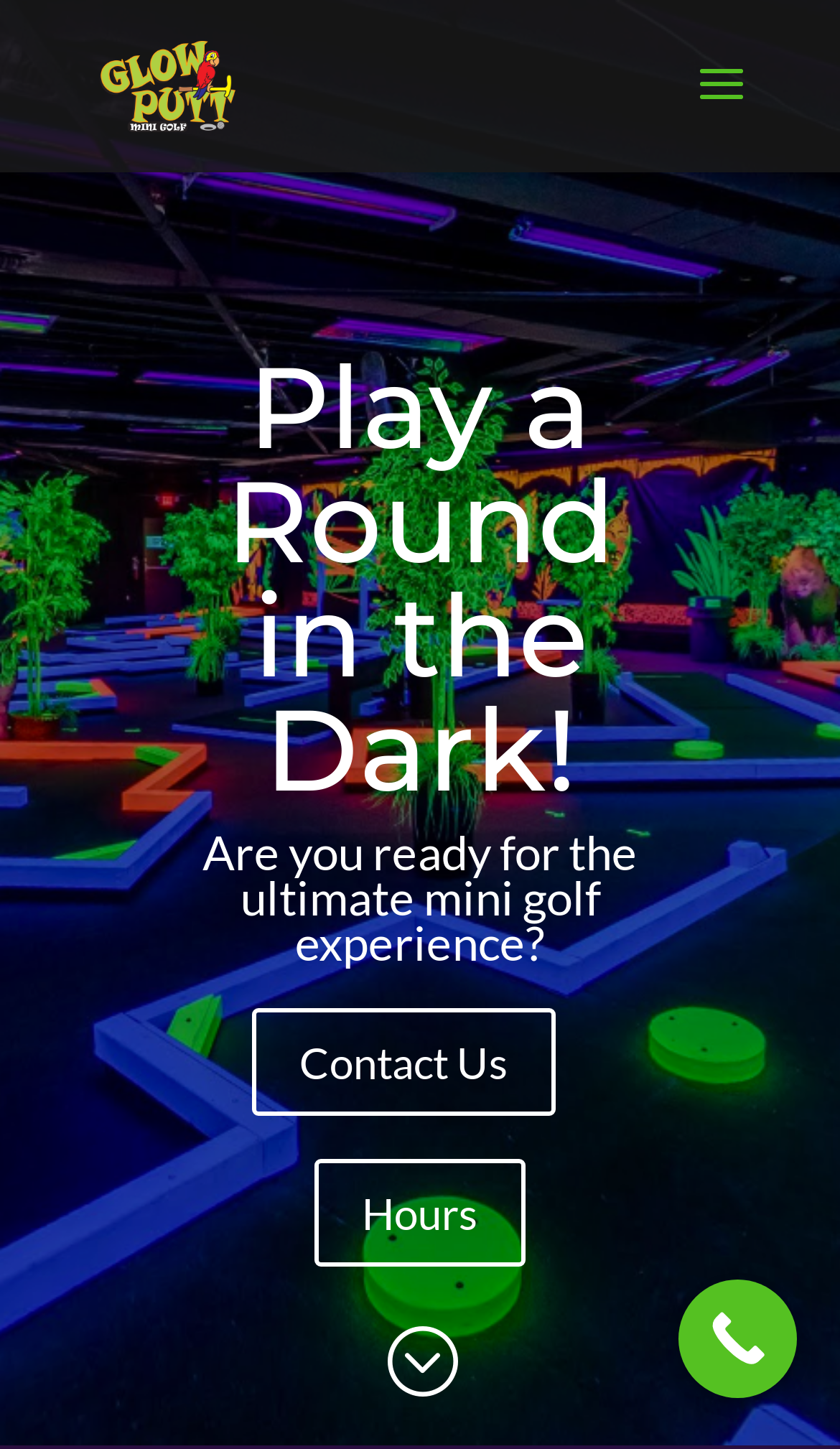Using the provided element description: "SERVICE AREA", determine the bounding box coordinates of the corresponding UI element in the screenshot.

None